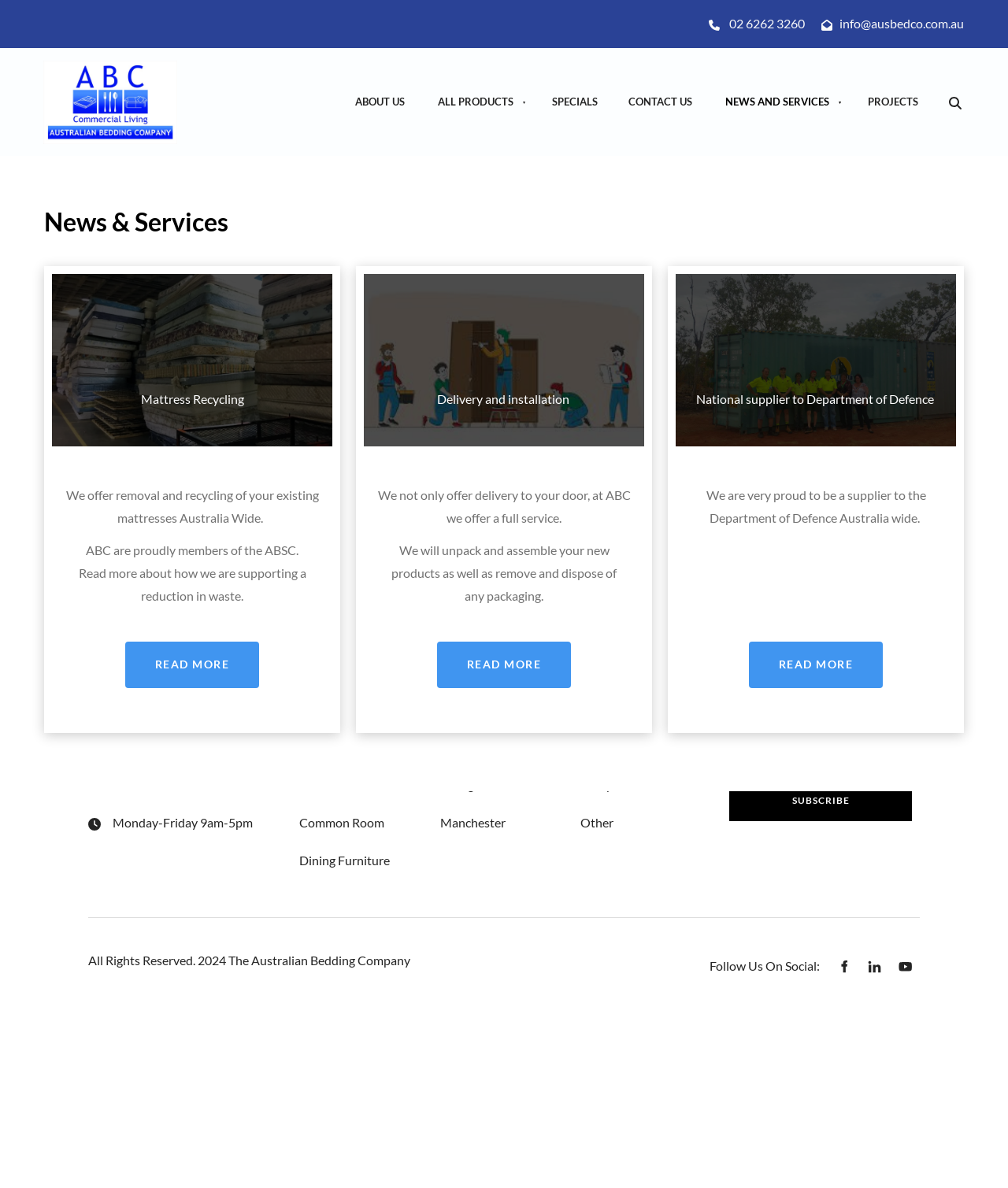Determine the bounding box coordinates for the HTML element described here: "Kitchenware".

[0.436, 0.59, 0.505, 0.603]